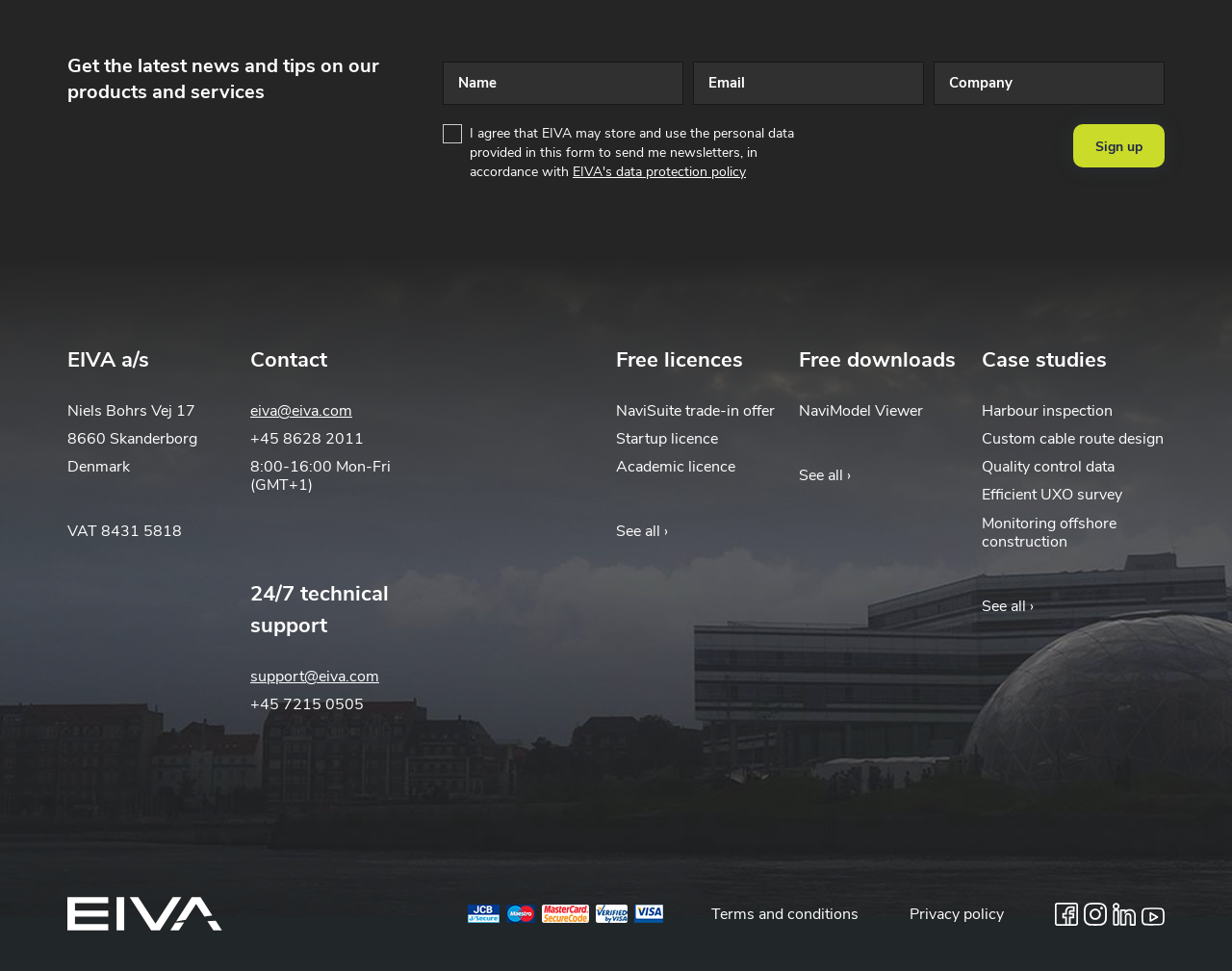Please locate the bounding box coordinates of the element's region that needs to be clicked to follow the instruction: "View Harbour inspection case study". The bounding box coordinates should be provided as four float numbers between 0 and 1, i.e., [left, top, right, bottom].

[0.797, 0.412, 0.903, 0.434]